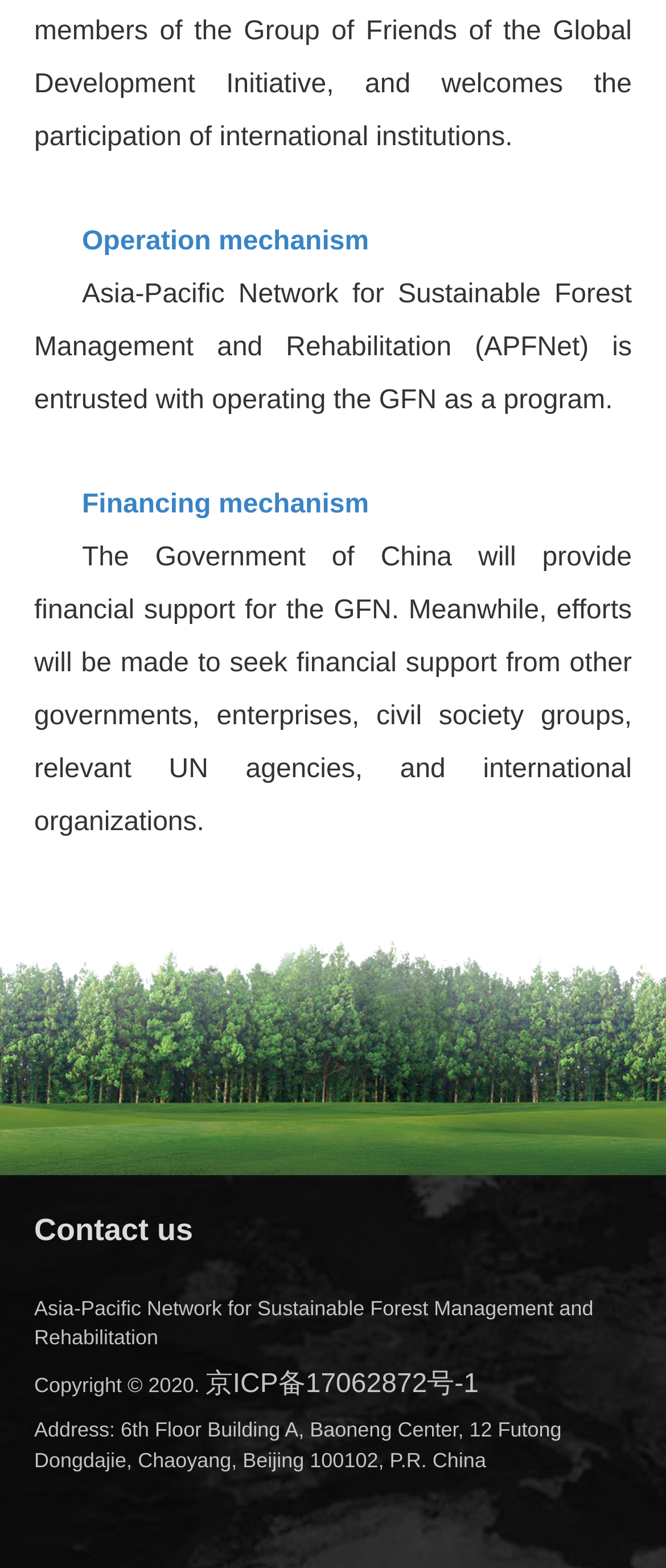Carefully examine the image and provide an in-depth answer to the question: What is the name of the network operating the GFN?

The answer can be found in the second StaticText element, which states 'Asia-Pacific Network for Sustainable Forest Management and Rehabilitation (APFNet) is entrusted with operating the GFN as a program.'